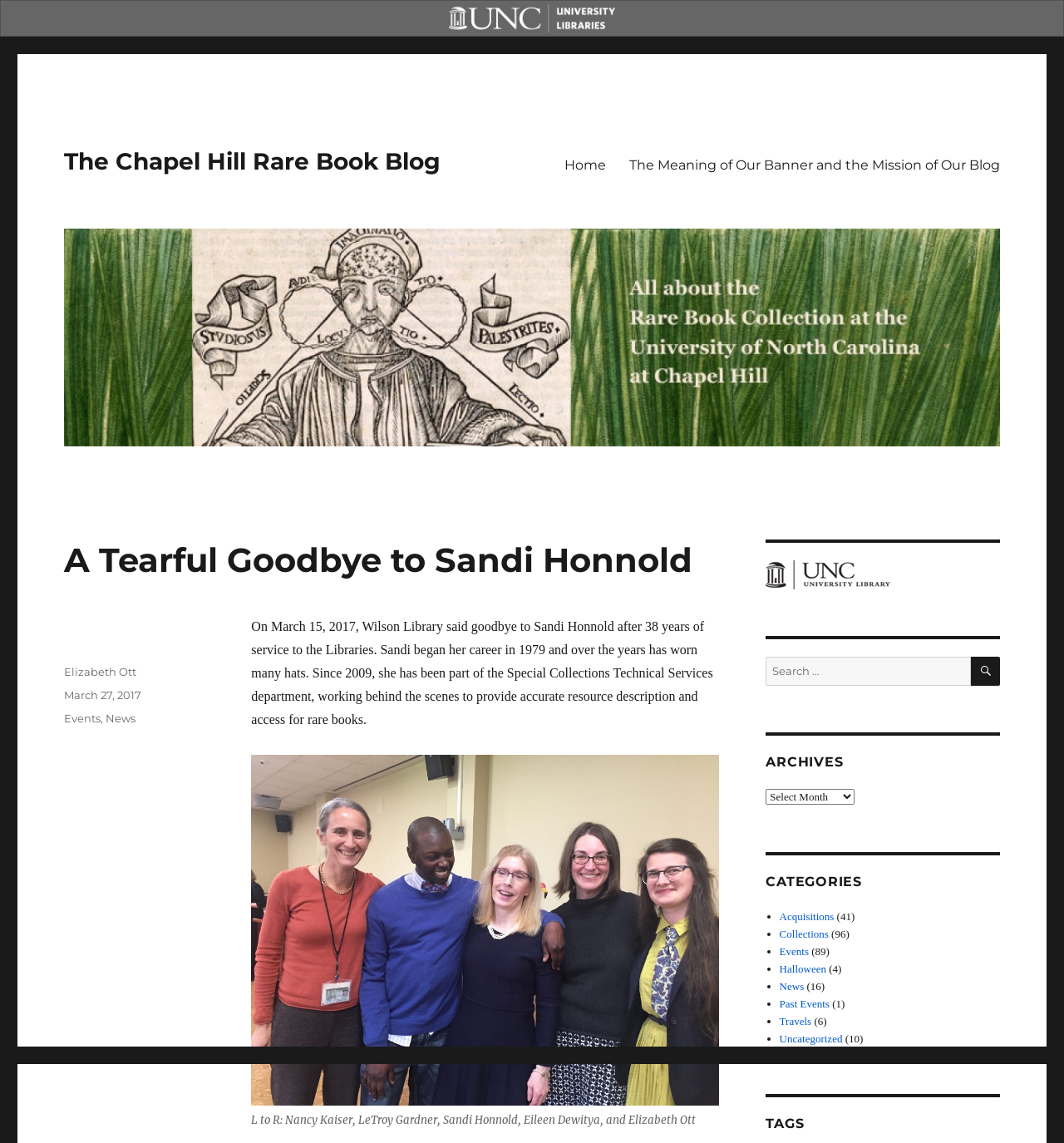Determine the bounding box coordinates for the element that should be clicked to follow this instruction: "View the archives". The coordinates should be given as four float numbers between 0 and 1, in the format [left, top, right, bottom].

[0.72, 0.659, 0.94, 0.674]